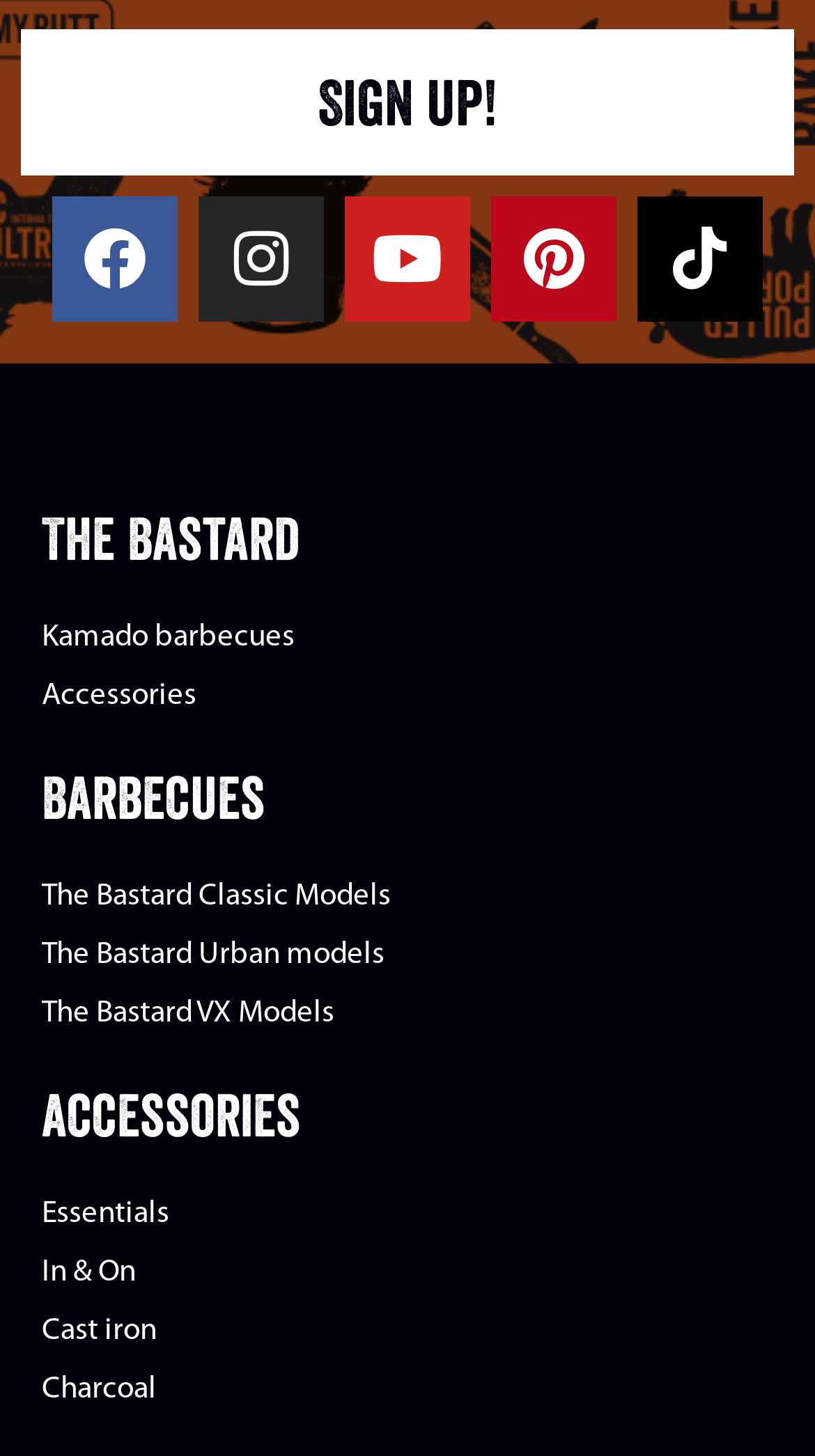Please specify the bounding box coordinates of the clickable region necessary for completing the following instruction: "Check out Cast iron accessories". The coordinates must consist of four float numbers between 0 and 1, i.e., [left, top, right, bottom].

[0.051, 0.896, 0.949, 0.936]